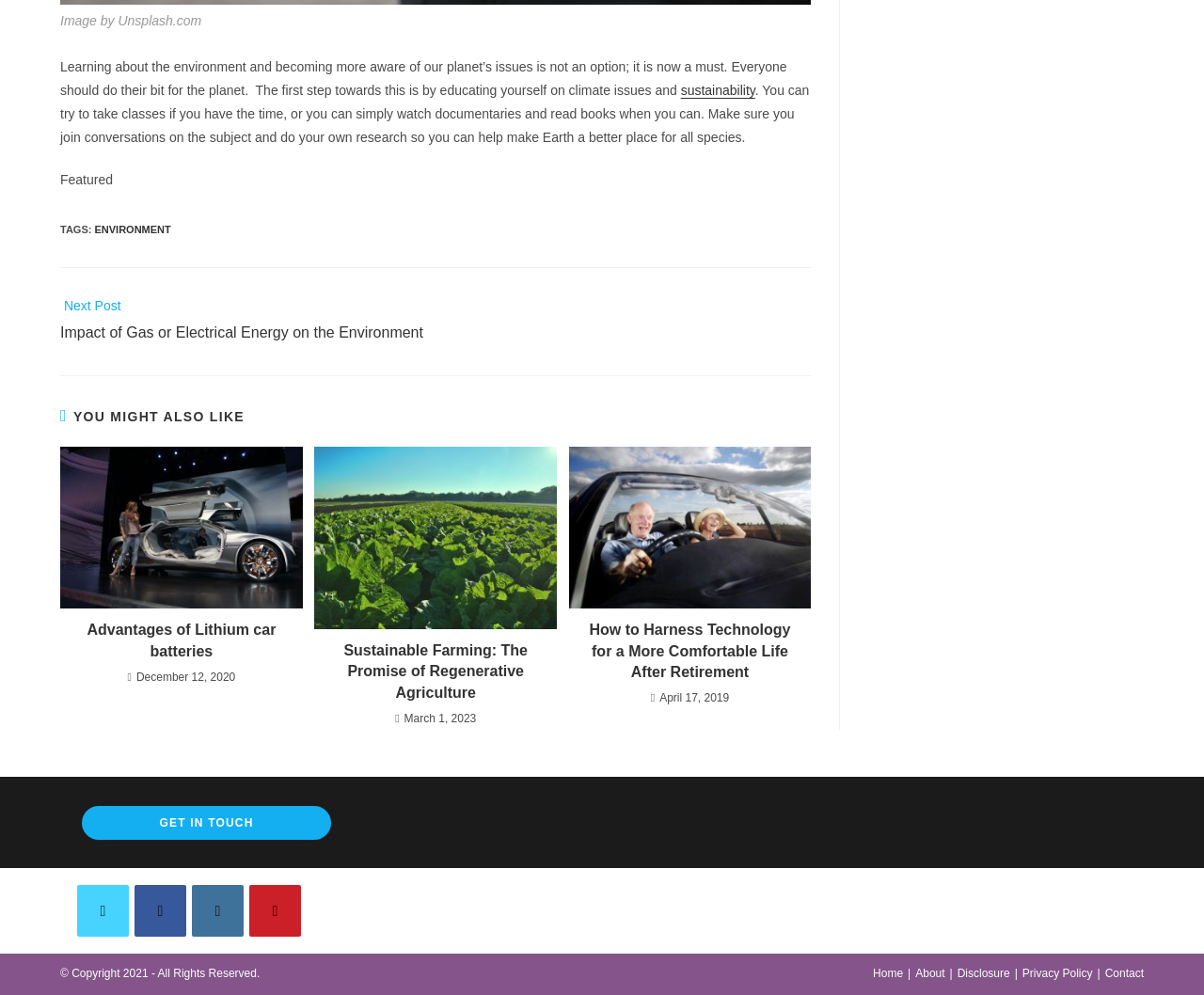Locate the bounding box coordinates of the clickable area needed to fulfill the instruction: "Read more about sustainability".

[0.565, 0.083, 0.627, 0.098]